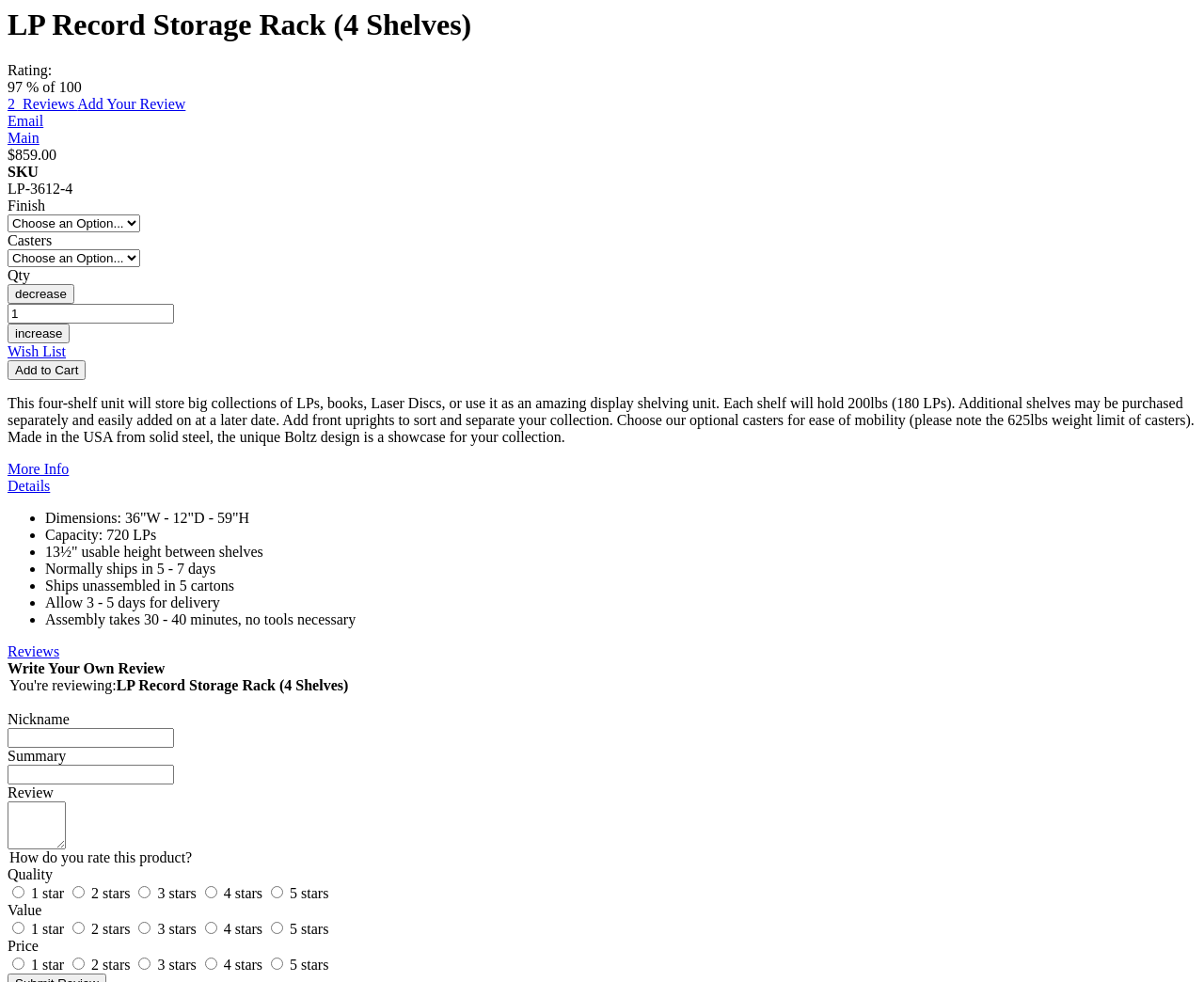Return the bounding box coordinates of the UI element that corresponds to this description: "Details". The coordinates must be given as four float numbers in the range of 0 and 1, [left, top, right, bottom].

[0.006, 0.487, 0.042, 0.503]